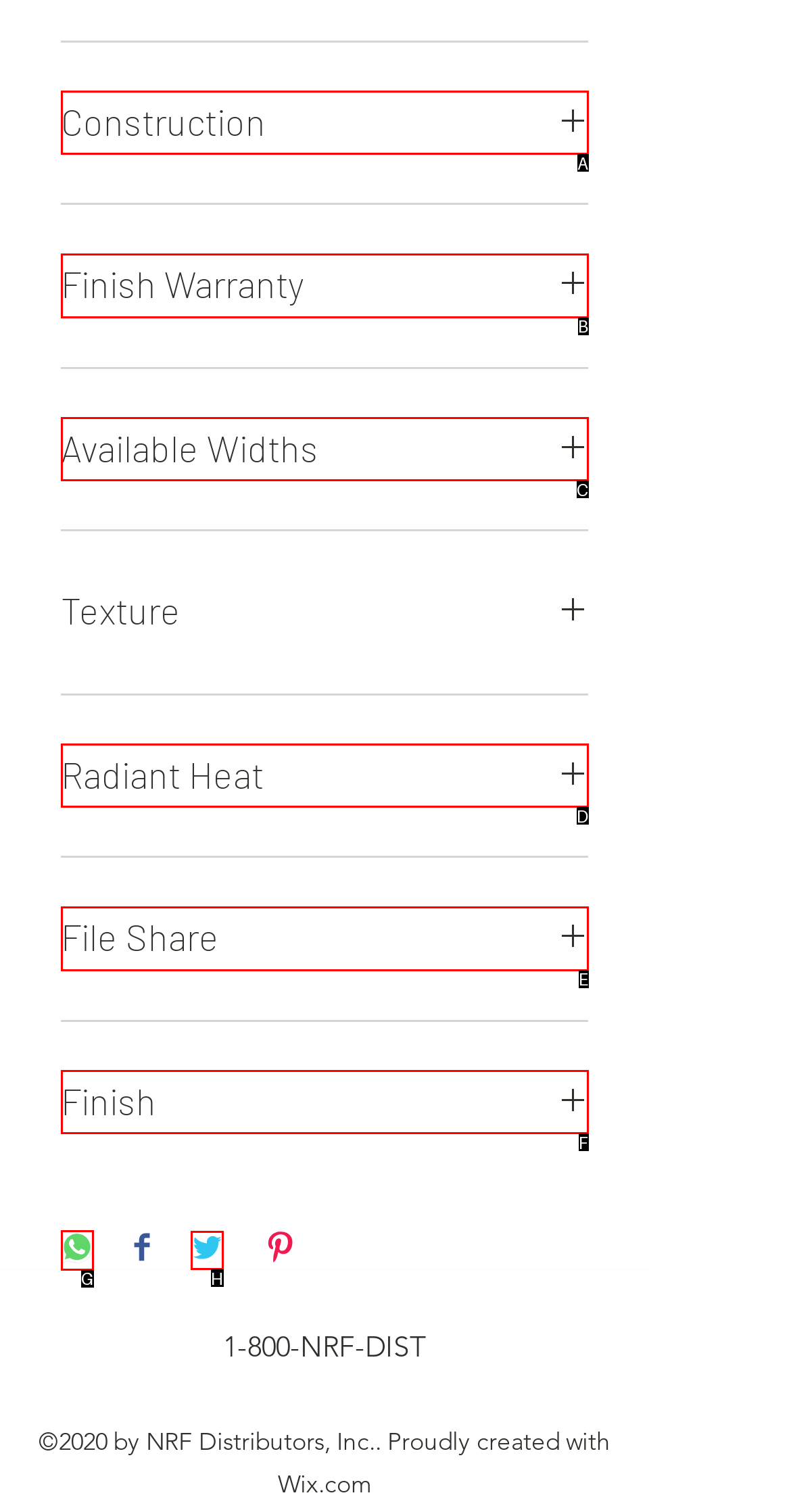Determine which HTML element to click for this task: Share on WhatsApp Provide the letter of the selected choice.

G